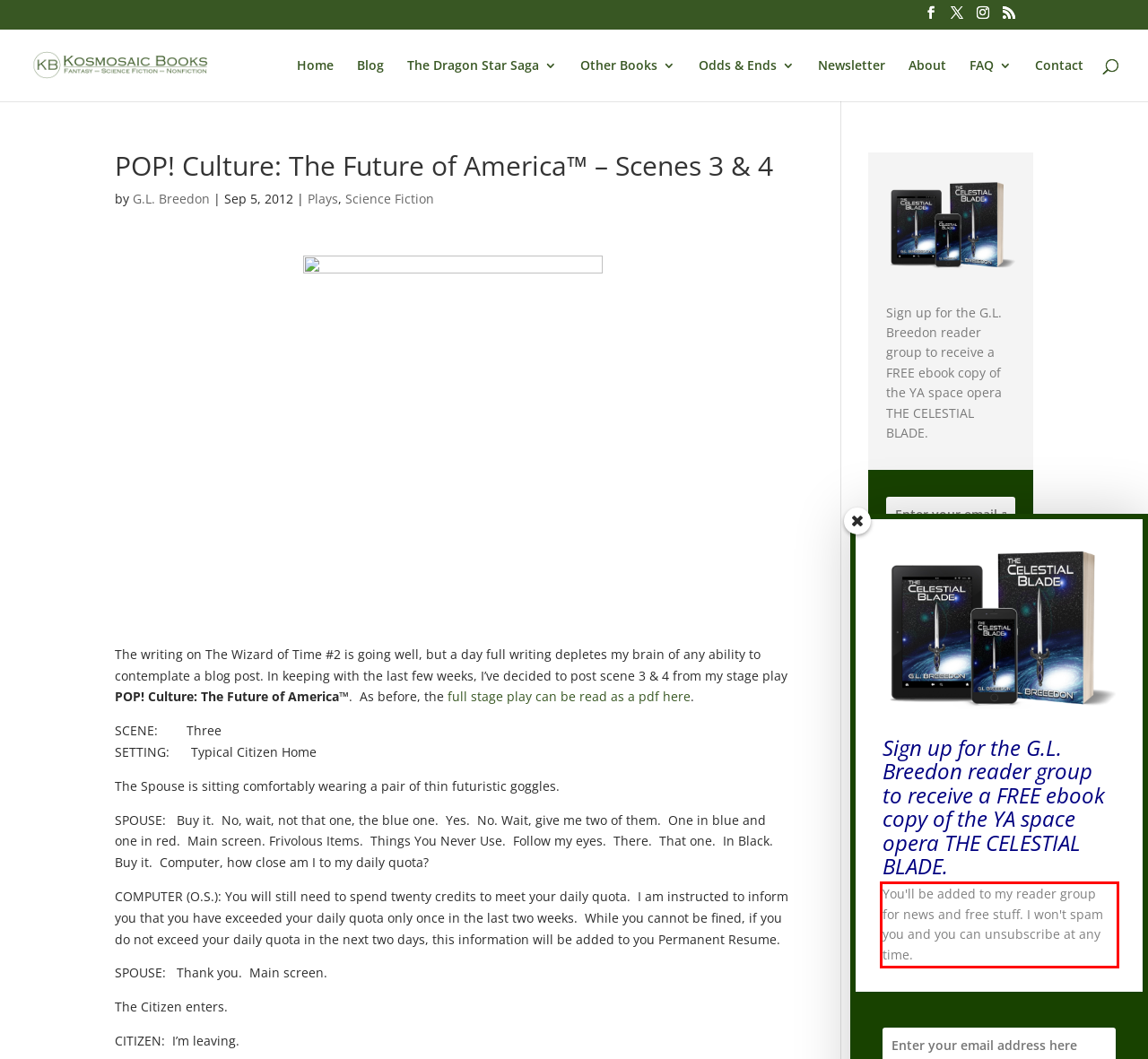Please perform OCR on the text content within the red bounding box that is highlighted in the provided webpage screenshot.

You'll be added to my reader group for news and free stuff. I won't spam you and you can unsubscribe at any time.